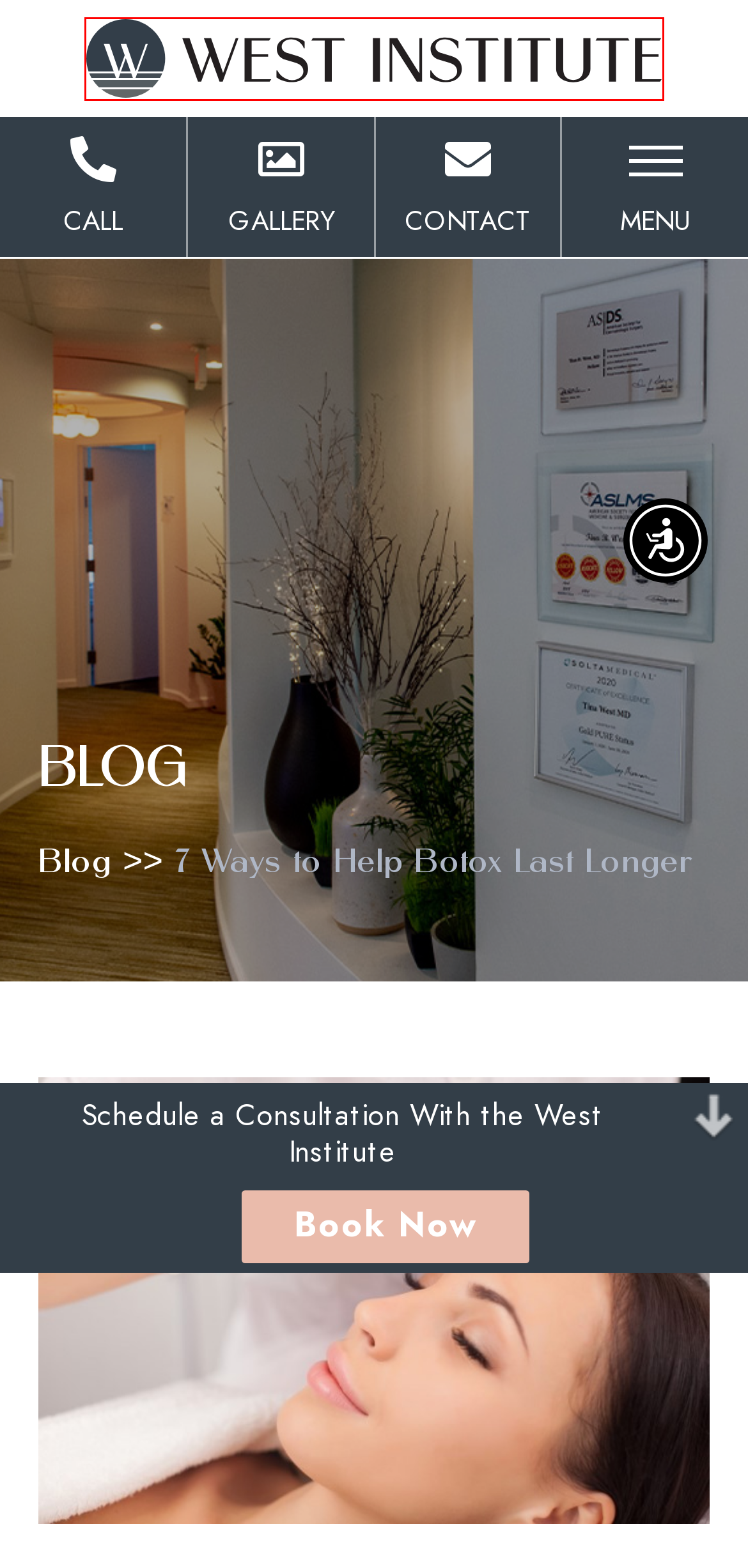You have received a screenshot of a webpage with a red bounding box indicating a UI element. Please determine the most fitting webpage description that matches the new webpage after clicking on the indicated element. The choices are:
A. Best Dermatology Aspen, CO | Dr. Tina West | The West Institute
B. Dermatology Before & After Gallery | Chevy Chase, MD & Aspen, CO
C. Resources | Chevy Chase, MD & Washington DC | The West Institute
D. Which Areas of Your Face Can You Improve With Fillers? | Dr. West
E. Privacy Policy | Chevy Chase, MD & Washington DC | The West Institute
F. Best Dermatology Chevy Chase | Dermatology Washington DC
G. Blog | Chevy Chase, MD & Washington DC | The West Institute
H. Contact | Chevy Chase, MD & Washington DC | The West Institute

F